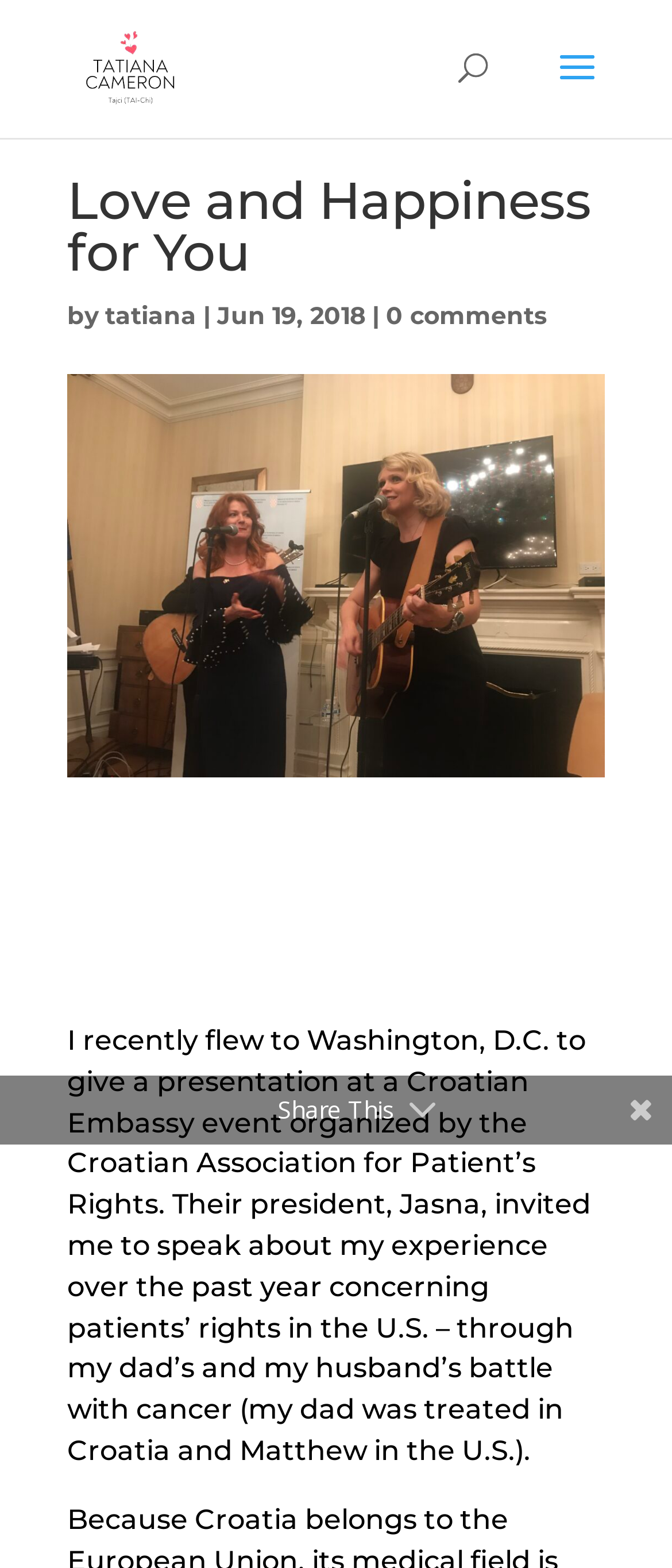Bounding box coordinates should be in the format (top-left x, top-left y, bottom-right x, bottom-right y) and all values should be floating point numbers between 0 and 1. Determine the bounding box coordinate for the UI element described as: tatiana

[0.156, 0.192, 0.292, 0.211]